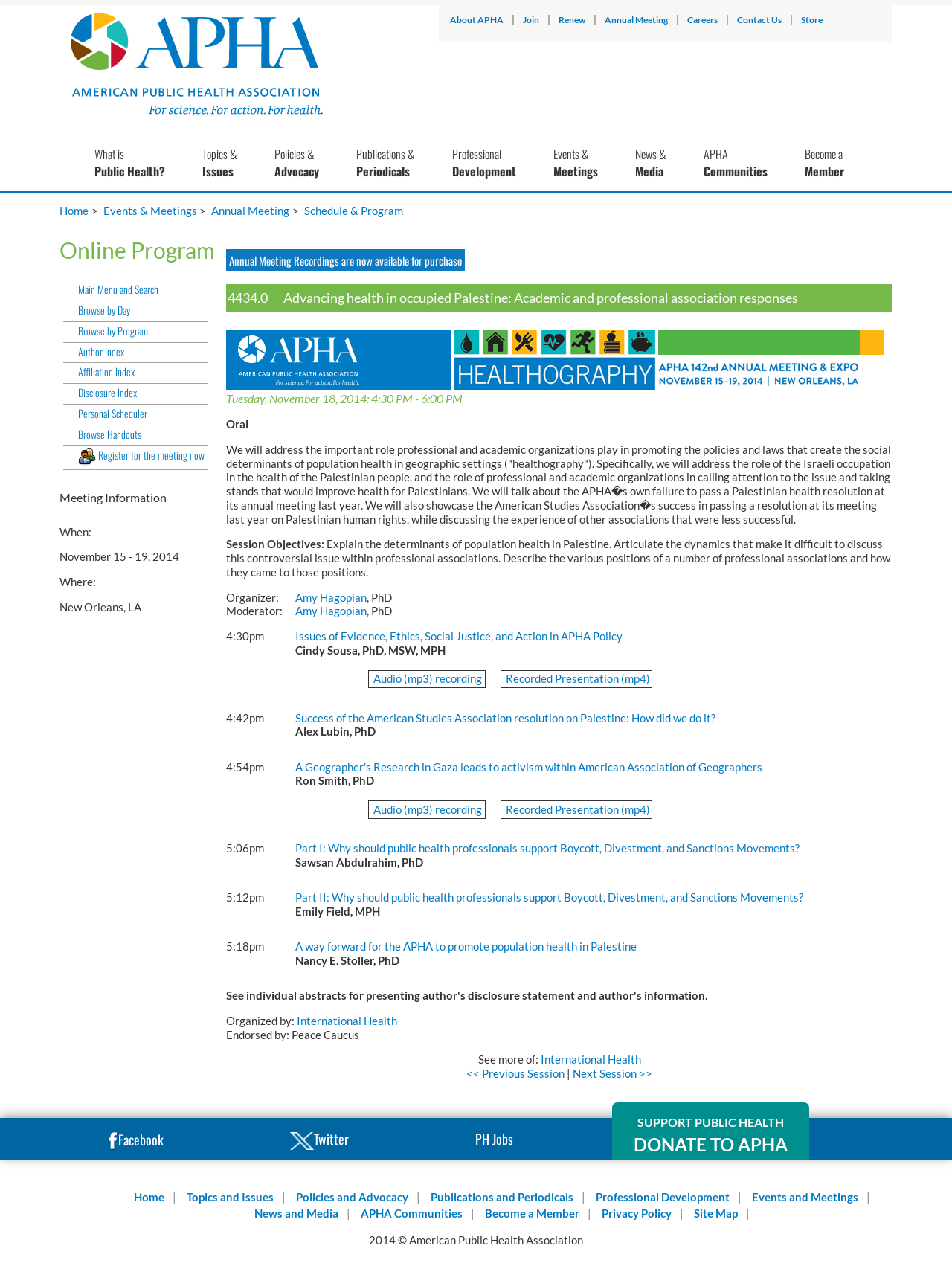What is the time of the first presentation?
Please provide a comprehensive and detailed answer to the question.

The time of the first presentation can be found in the section 'Tuesday, November 18, 2014: 4:30 PM - 6:00 PM' which is located within the main content area of the webpage.